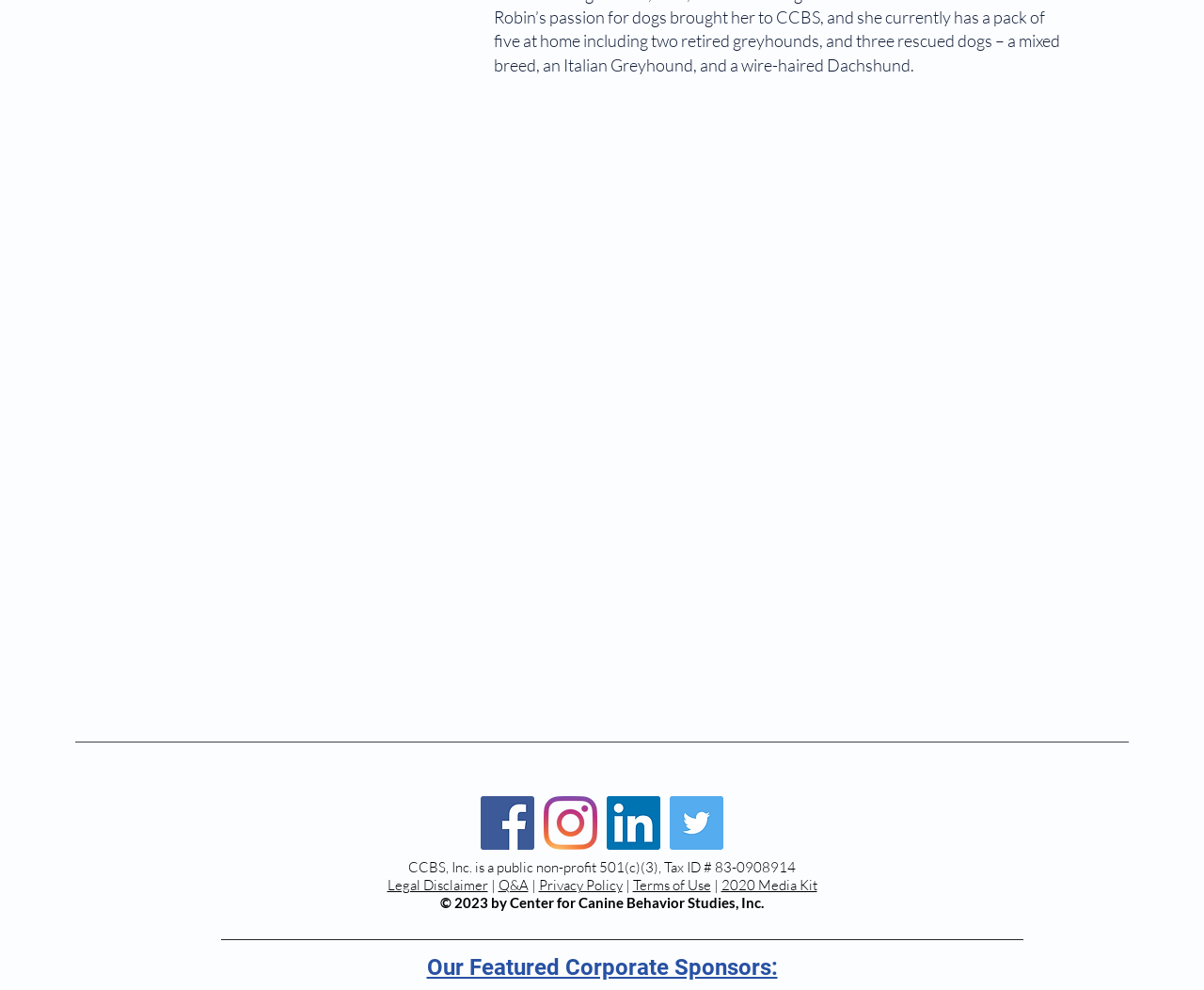Identify the bounding box coordinates for the UI element described as follows: "Legal Disclaimer". Ensure the coordinates are four float numbers between 0 and 1, formatted as [left, top, right, bottom].

[0.321, 0.885, 0.405, 0.903]